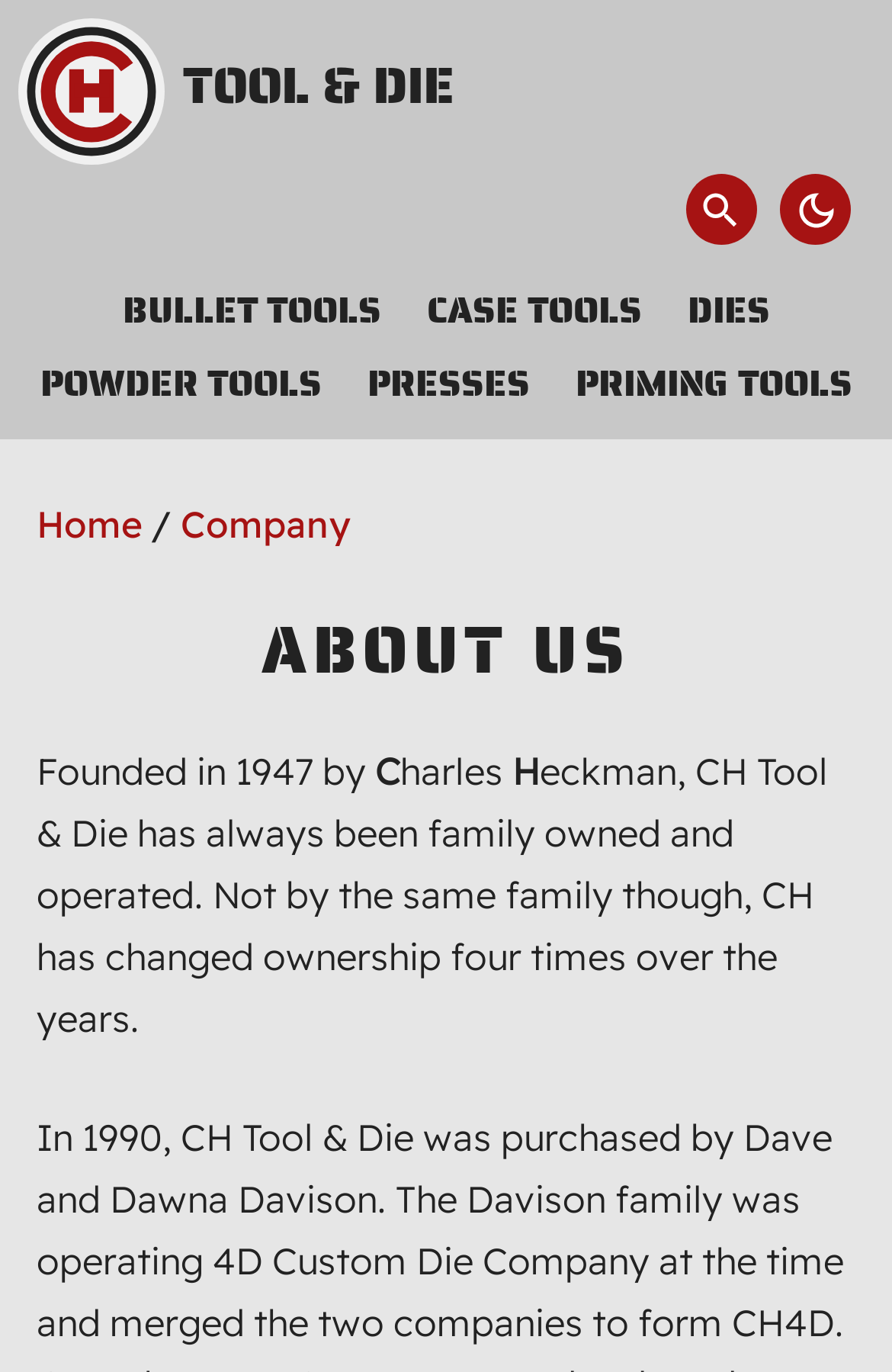Generate a thorough description of the webpage.

The webpage is about the "About Us" section of a company, specifically CH Tool & Die. At the top left corner, there is a logo image with the text "Logo TOOL & DIE" next to it. Below the logo, there is a horizontal toolbar with a textbox, two buttons, and a "Dark Mode" button. 

On the left side of the page, there are several links to different sections of the website, including "BULLET TOOLS", "CASE TOOLS", "DIES", "POWDER TOOLS", "PRESSES", and "PRIMING TOOLS". Below these links, there is a secondary navigation menu with links to "Home" and "Company".

The main content of the page is headed by a large "ABOUT US" title. Below the title, there is a paragraph of text that describes the company's history, stating that it was founded in 1947 by Charles Heckman and has been family-owned and operated, although it has changed ownership four times over the years.